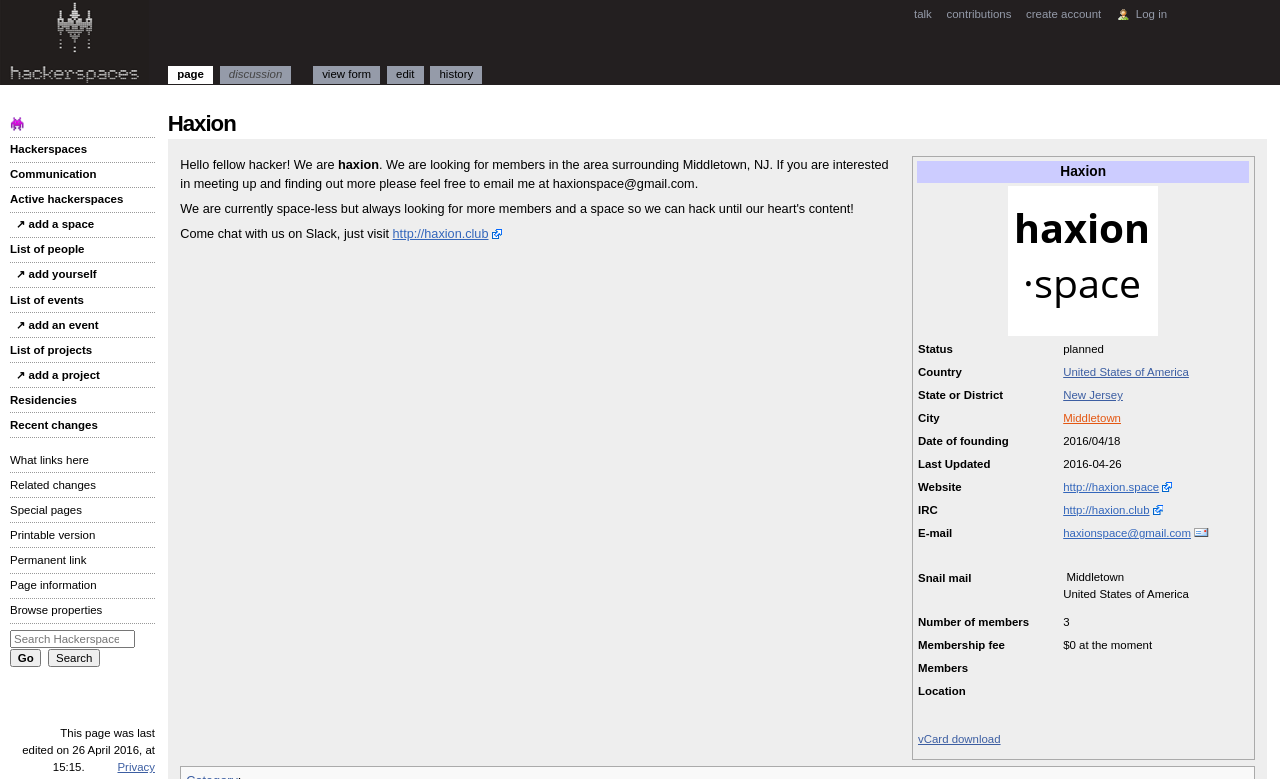Select the bounding box coordinates of the element I need to click to carry out the following instruction: "Click the 'Facebook' link".

None